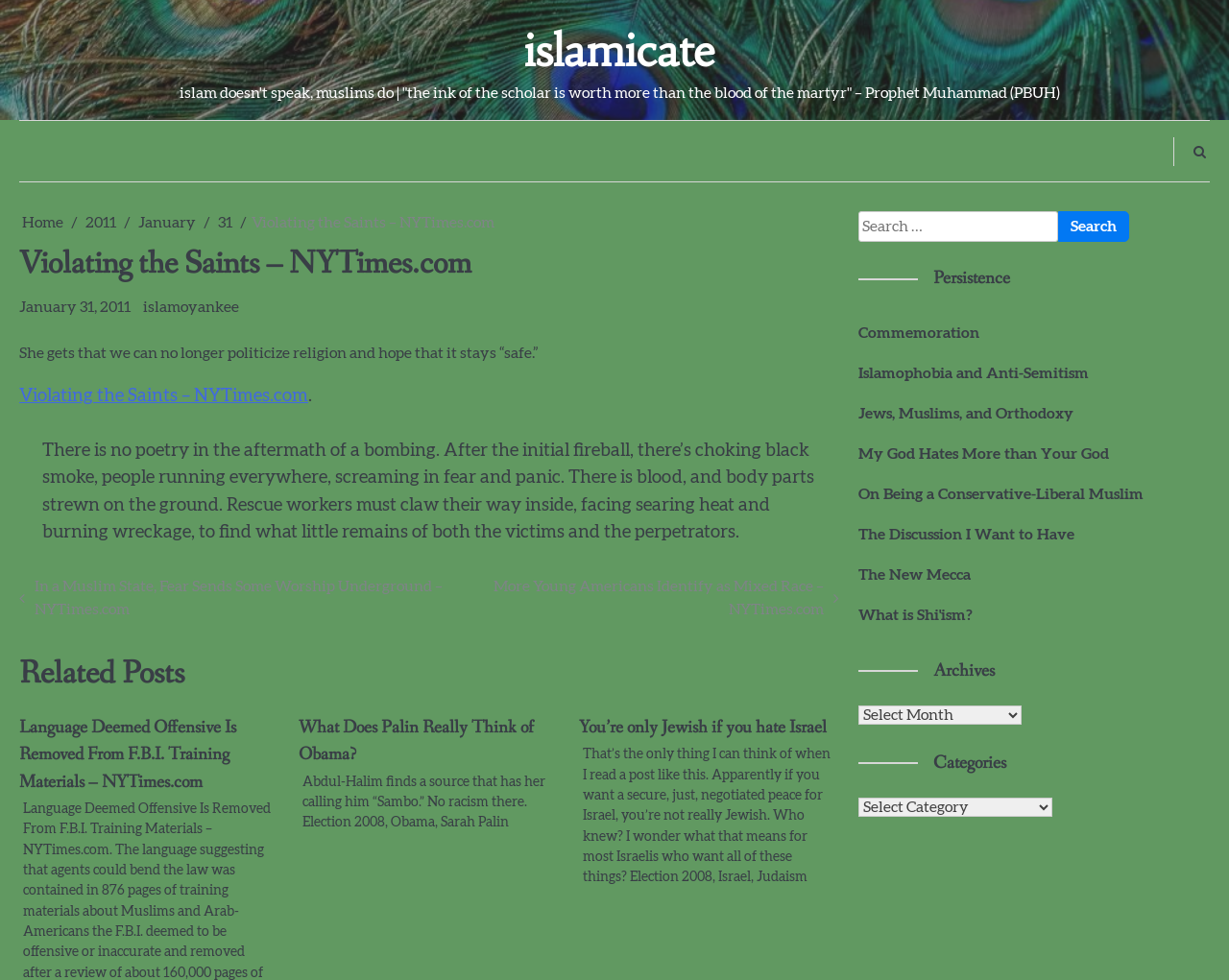Determine the main headline of the webpage and provide its text.

Violating the Saints – NYTimes.com